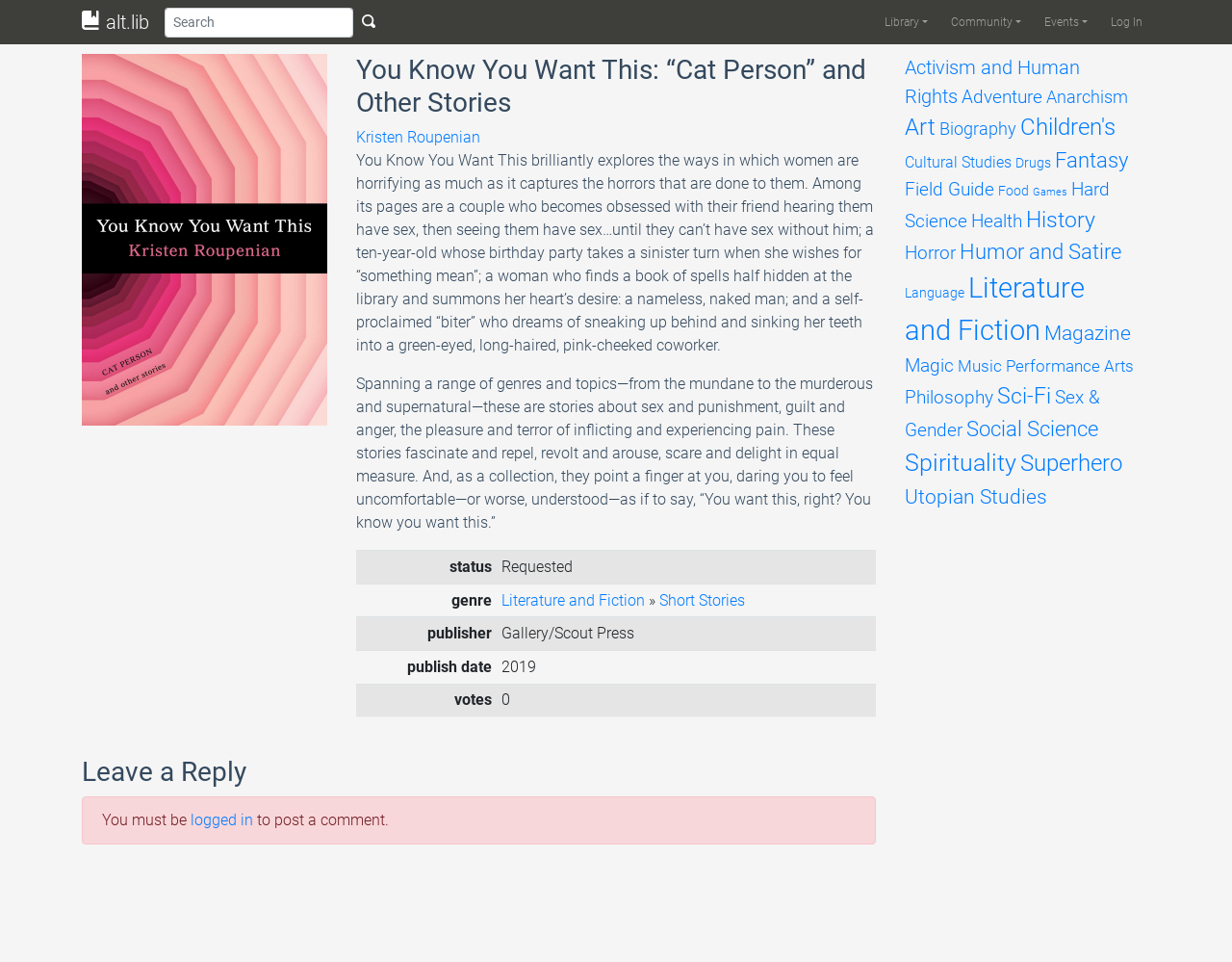Could you indicate the bounding box coordinates of the region to click in order to complete this instruction: "Check the book details".

[0.289, 0.572, 0.711, 0.746]